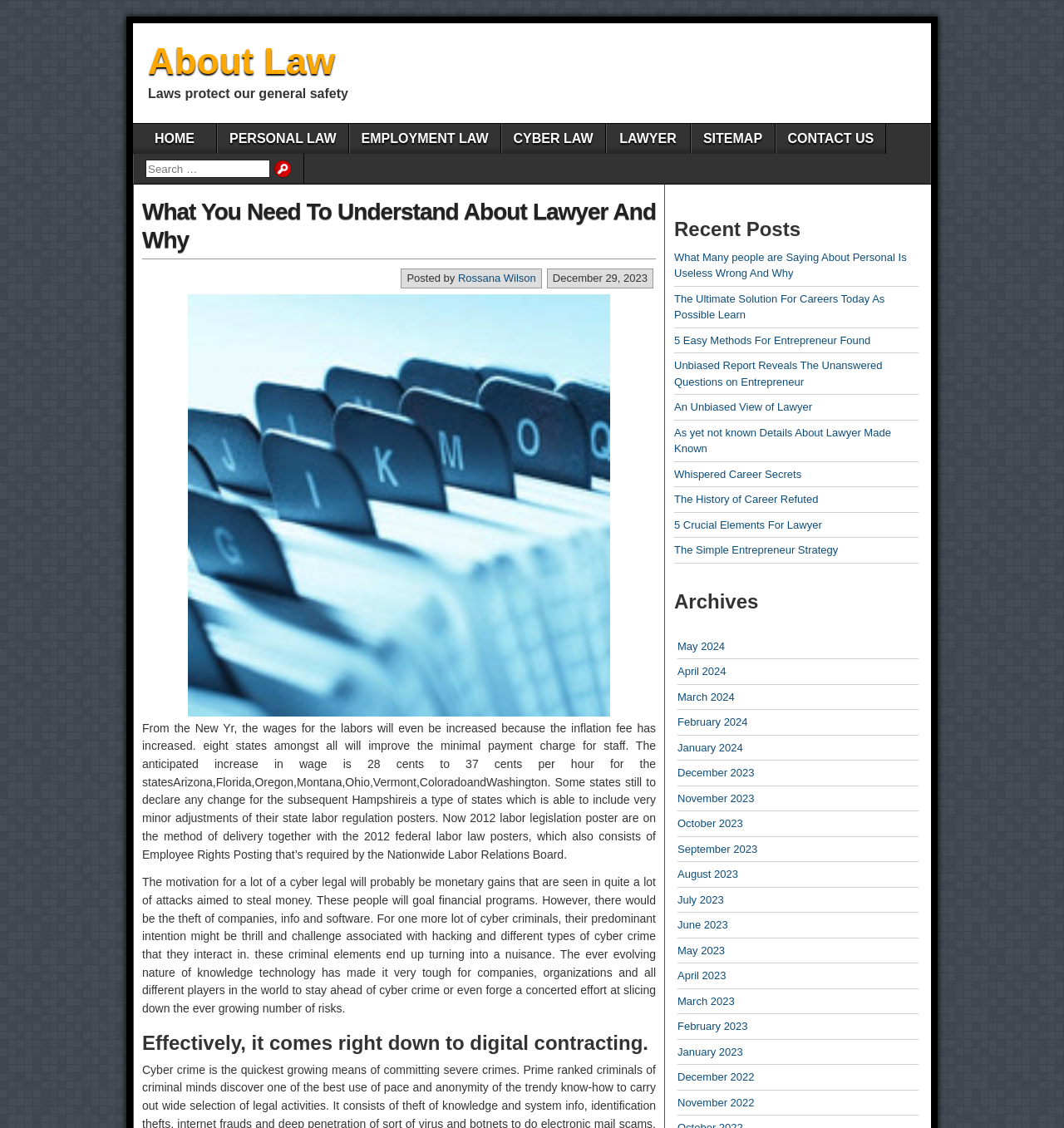Locate the bounding box coordinates of the element to click to perform the following action: 'Go to HOME page'. The coordinates should be given as four float values between 0 and 1, in the form of [left, top, right, bottom].

[0.125, 0.11, 0.203, 0.136]